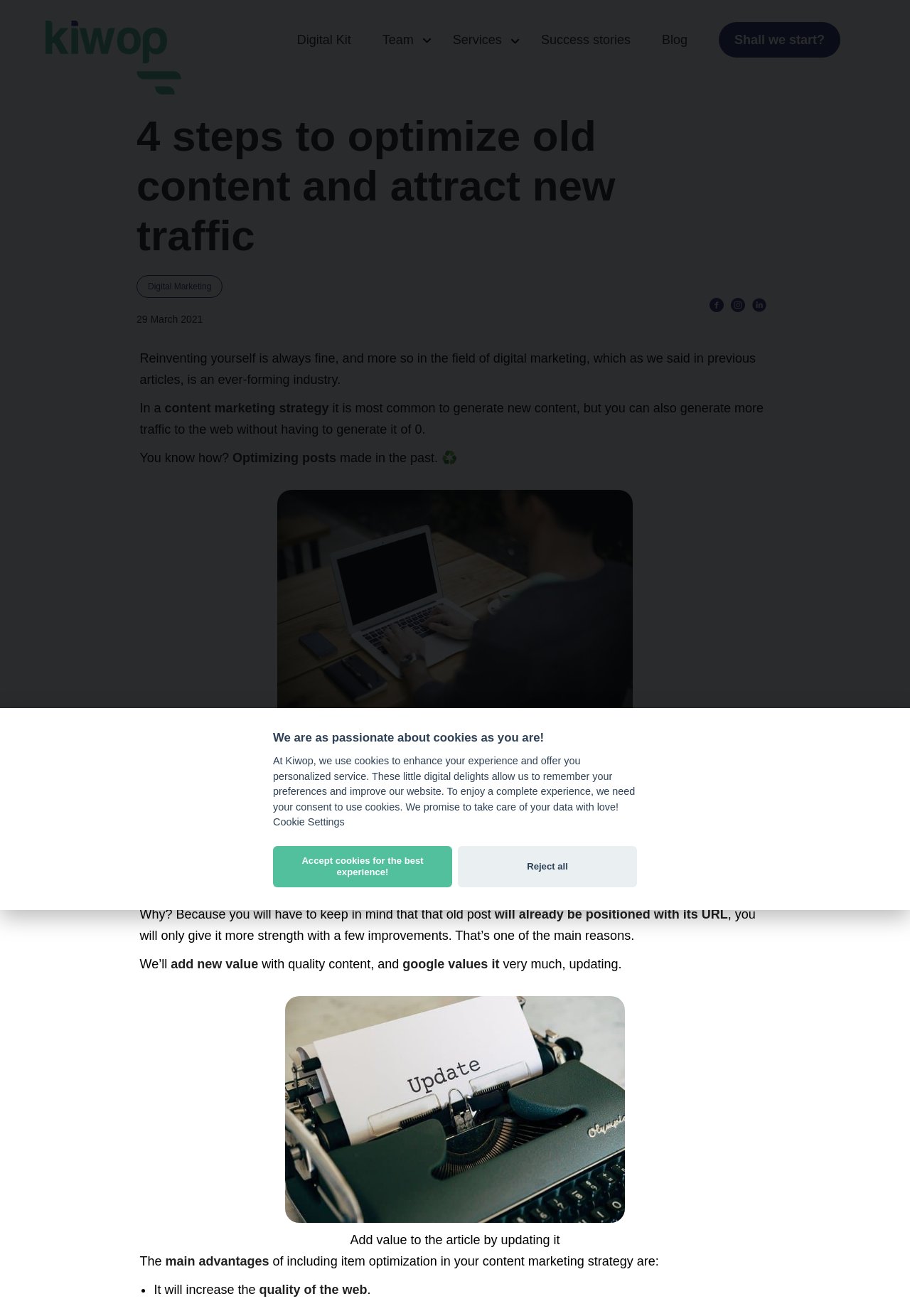Please identify the bounding box coordinates of the clickable element to fulfill the following instruction: "Click on the 'Services' link". The coordinates should be four float numbers between 0 and 1, i.e., [left, top, right, bottom].

[0.498, 0.025, 0.551, 0.036]